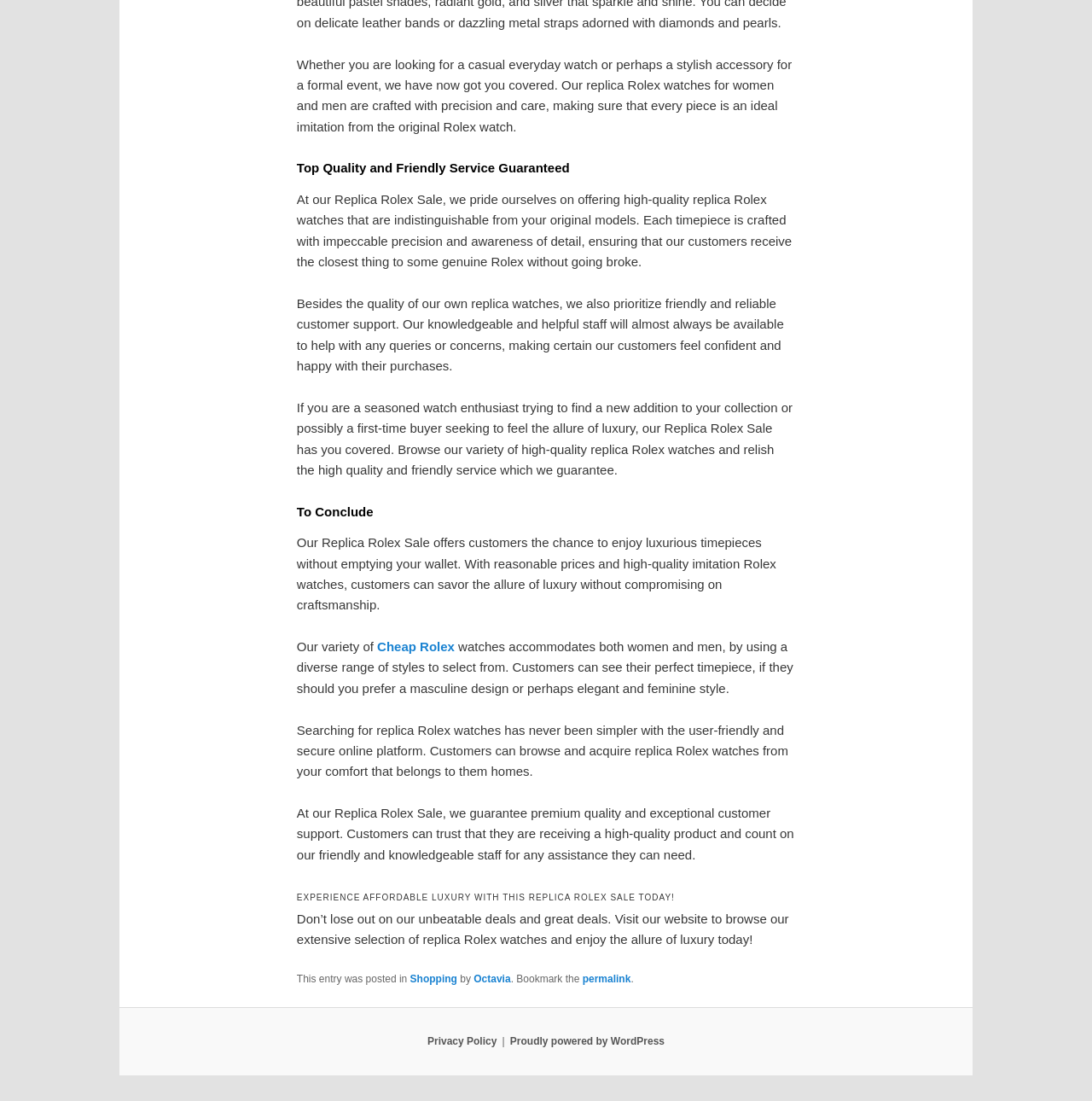What is the focus of the website's product range?
Using the visual information, reply with a single word or short phrase.

Luxury and quality